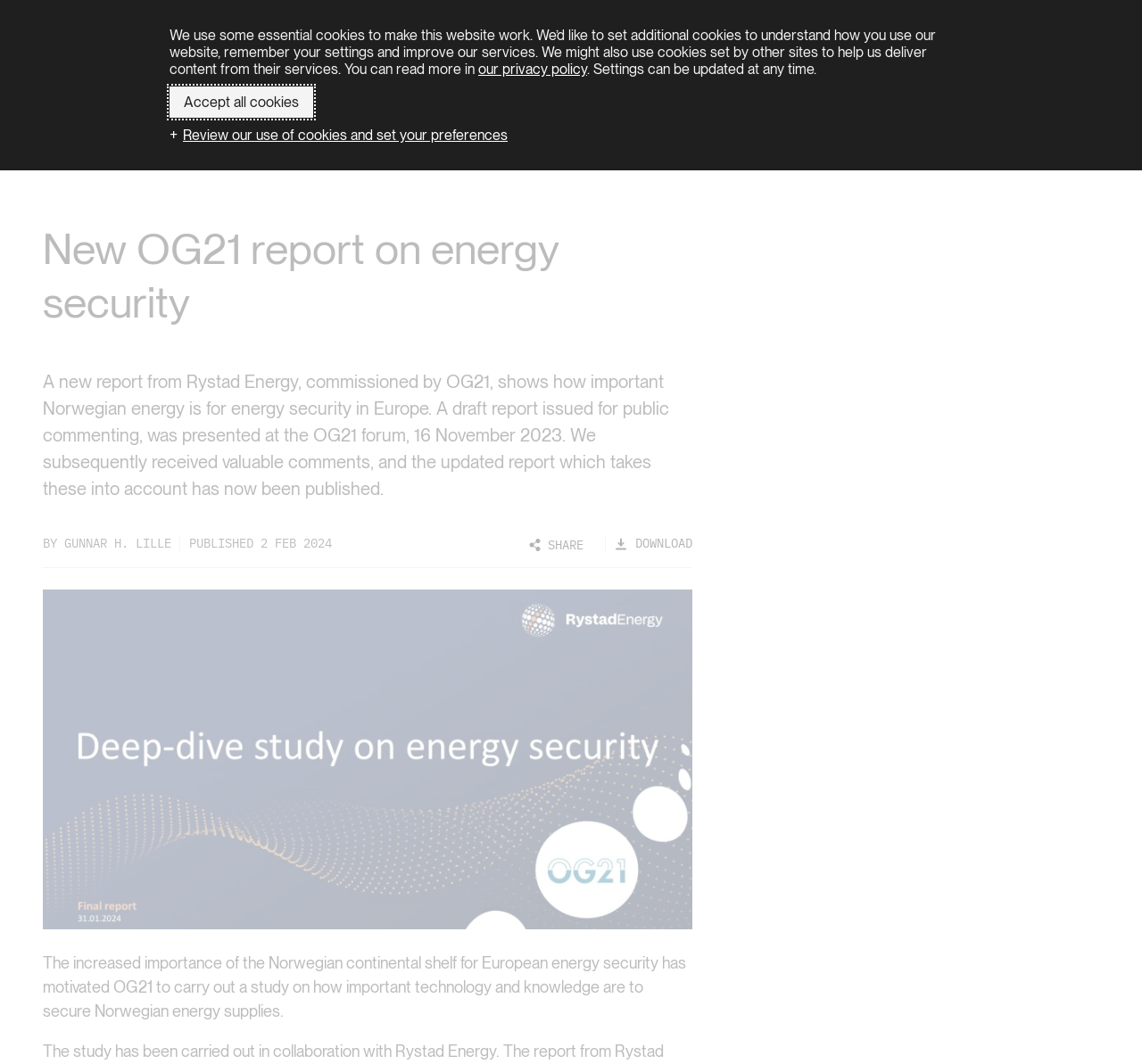Extract the bounding box coordinates for the HTML element that matches this description: "Share". The coordinates should be four float numbers between 0 and 1, i.e., [left, top, right, bottom].

[0.451, 0.505, 0.523, 0.52]